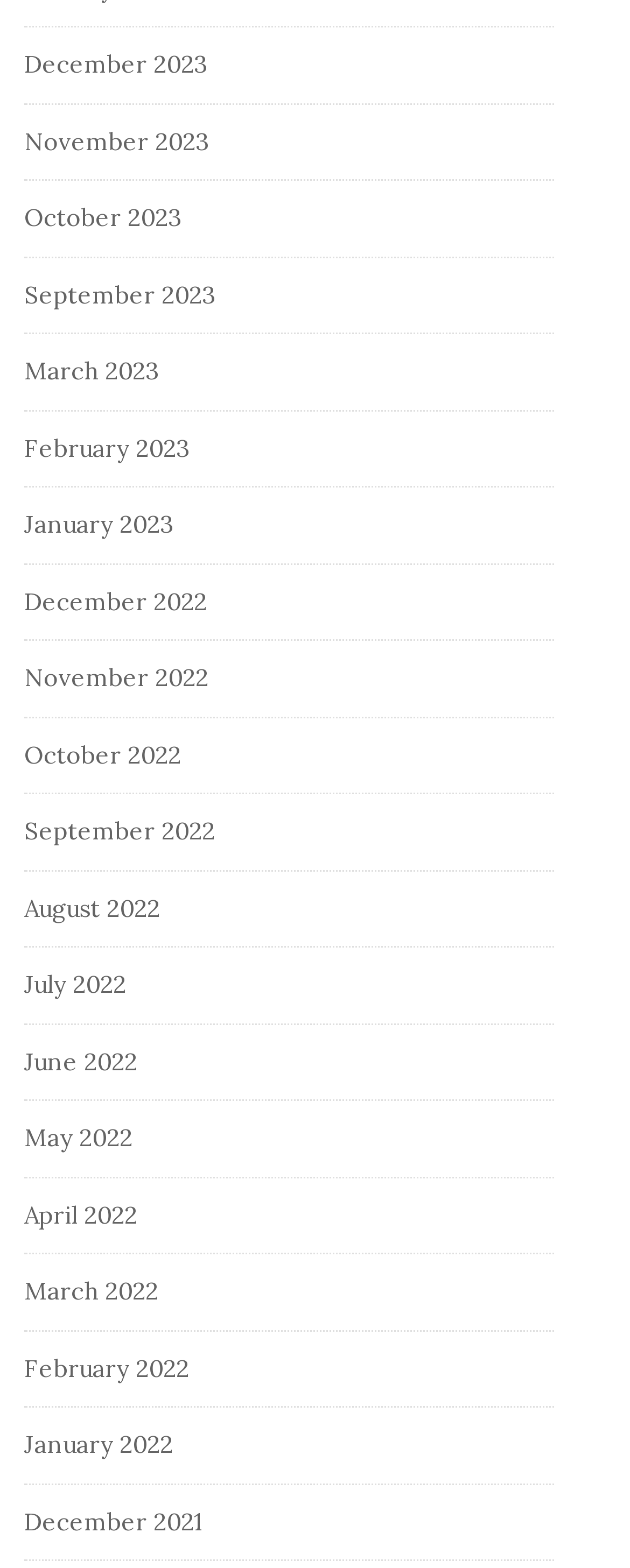Find the bounding box coordinates of the clickable element required to execute the following instruction: "View September 2023". Provide the coordinates as four float numbers between 0 and 1, i.e., [left, top, right, bottom].

[0.038, 0.178, 0.344, 0.197]